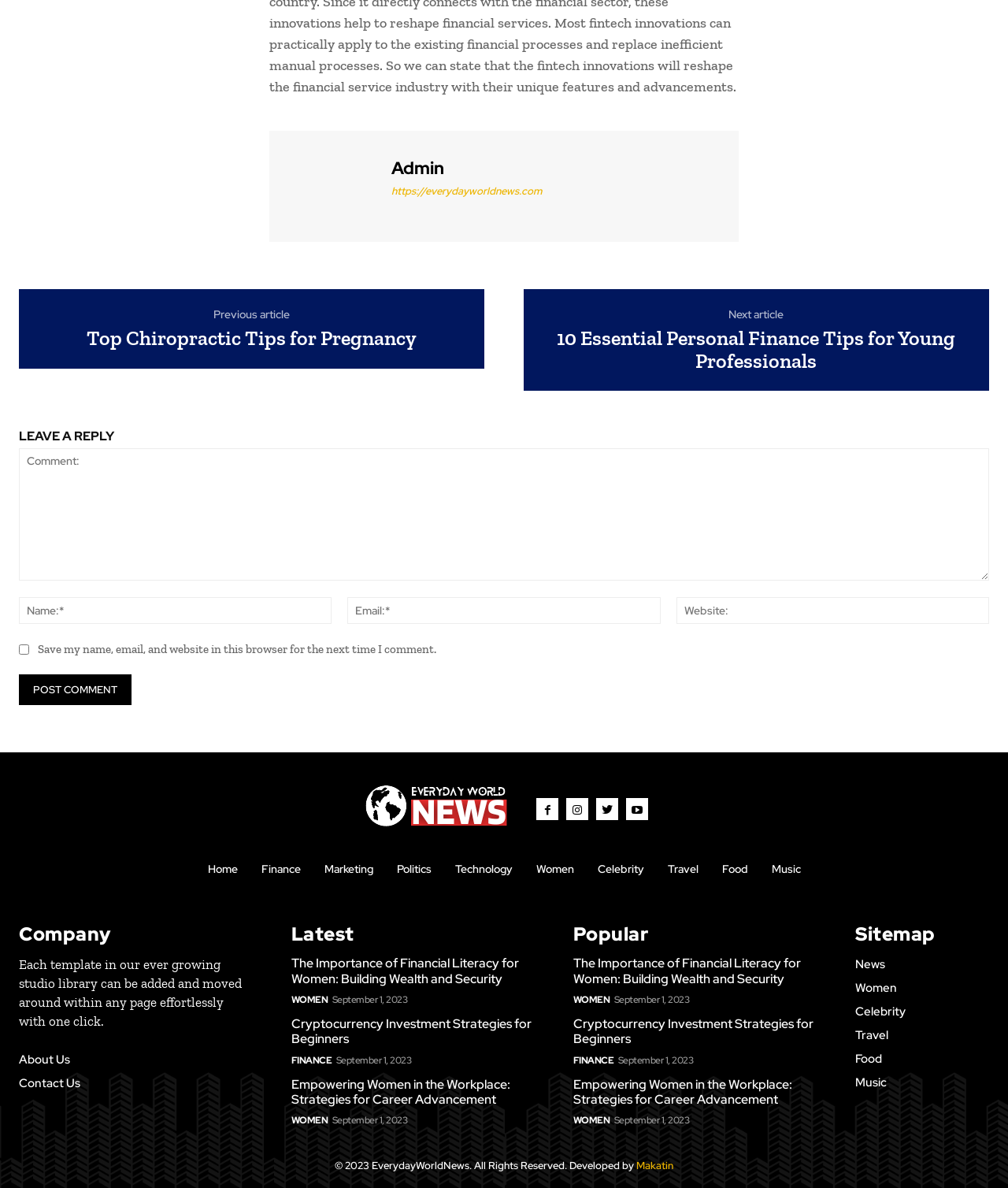How many articles are listed in the 'Popular' section?
Refer to the image and provide a one-word or short phrase answer.

3